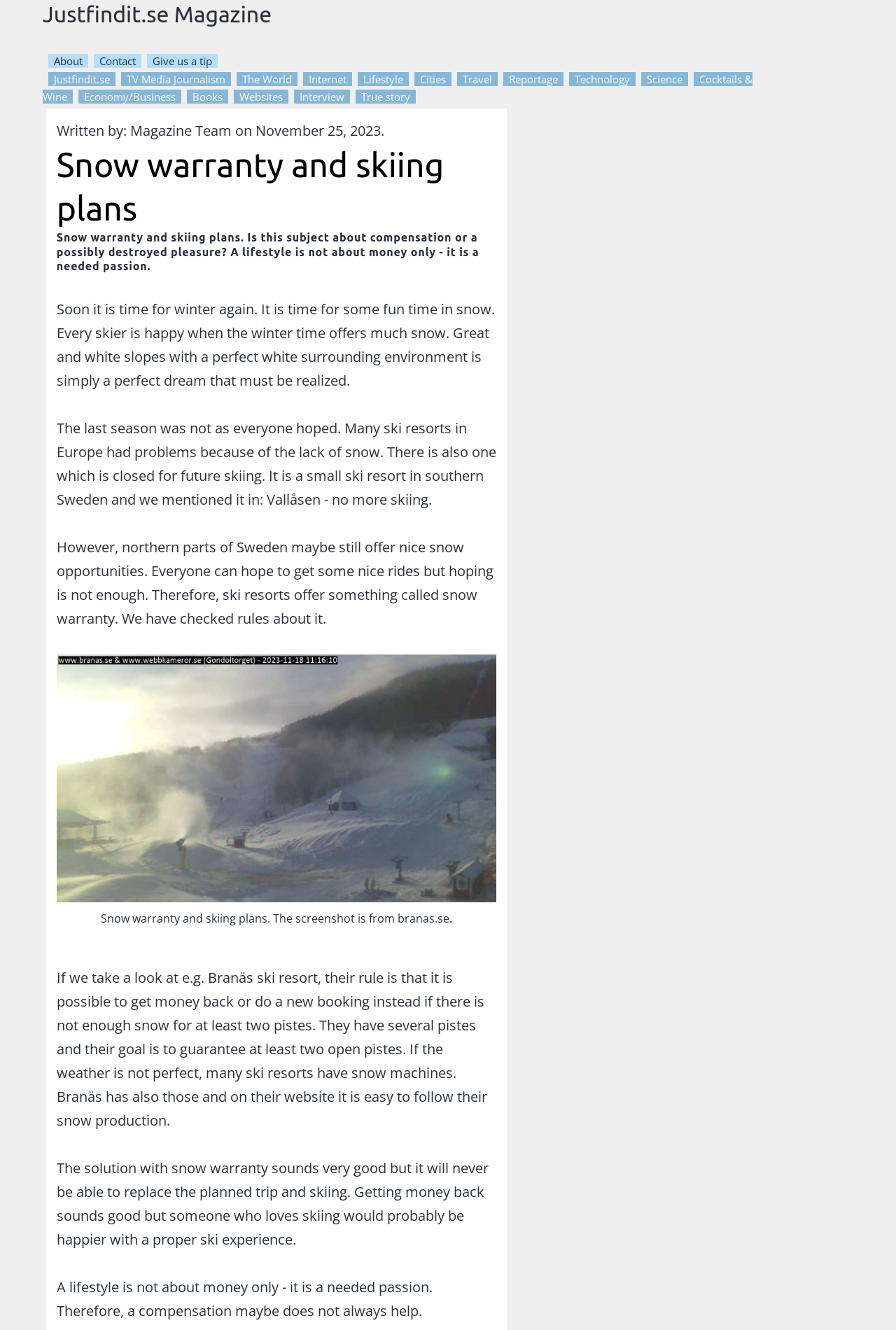Identify the bounding box coordinates for the region to click in order to carry out this instruction: "Click on the 'BLOG' link". Provide the coordinates using four float numbers between 0 and 1, formatted as [left, top, right, bottom].

None